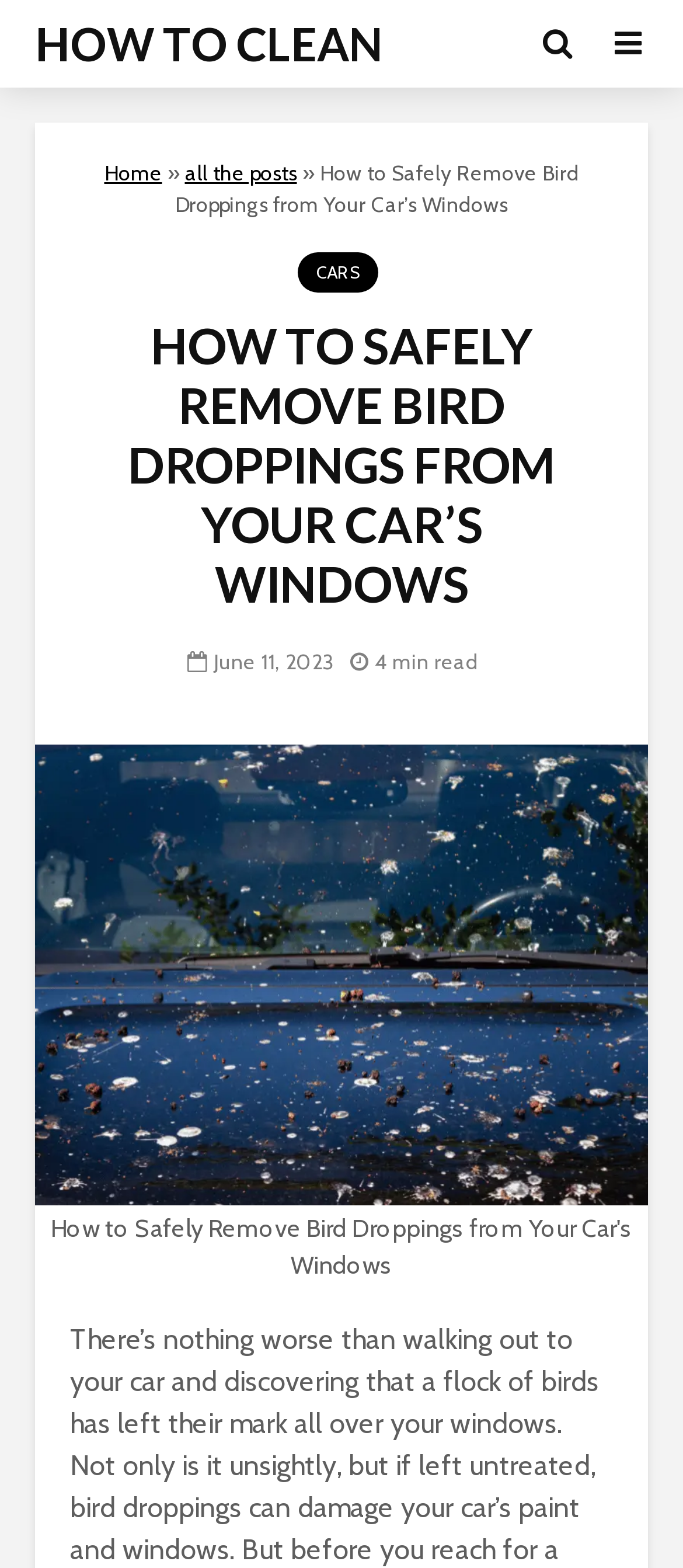With reference to the image, please provide a detailed answer to the following question: What is the date of the article?

I found the date of the article by looking at the static text element that says 'June 11, 2023' which is located below the main heading and above the image.